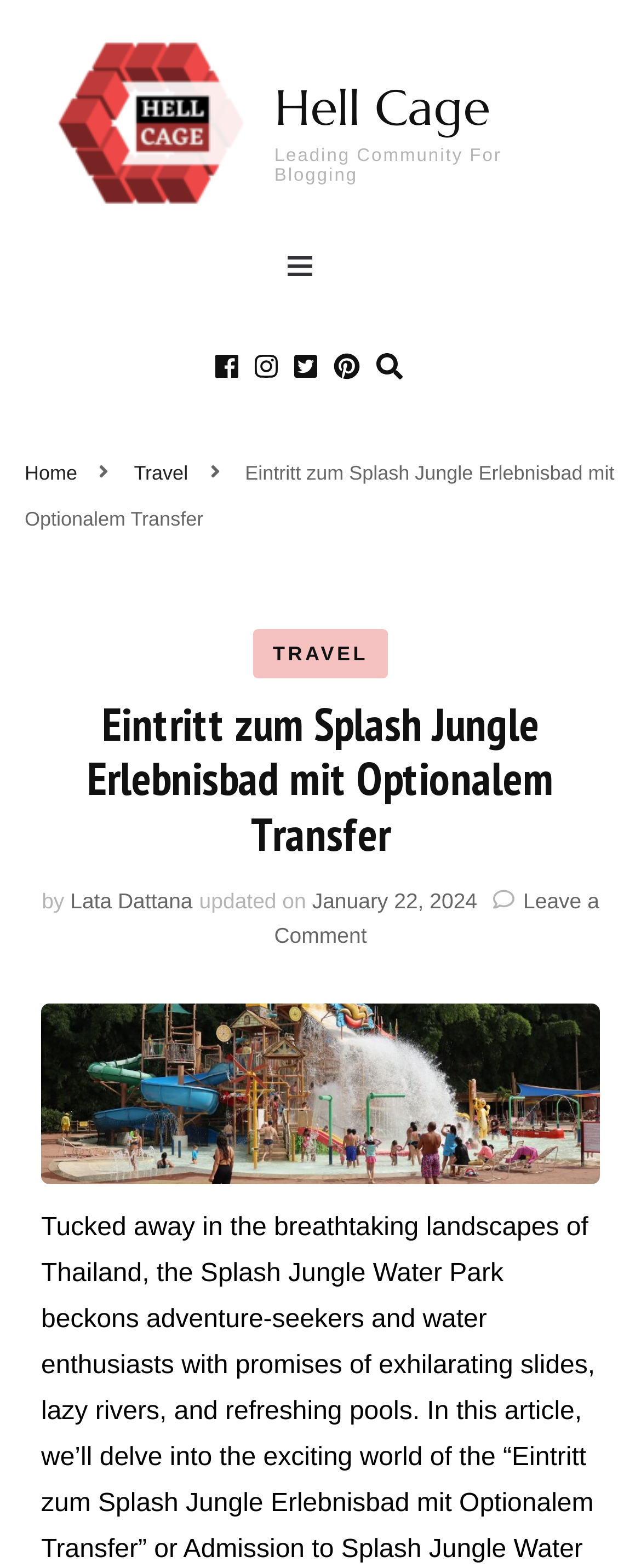Offer a detailed explanation of the webpage layout and contents.

The webpage is about the Eintritt zum Splash Jungle Erlebnisbad mit Optionalem Transfer, an exciting experience at a water park. At the top left, there is a link to "Hell Cage" accompanied by an image with the same name. Below this, there is a static text "Leading Community For Blogging". 

To the right of the "Hell Cage" link, there are two buttons: "primary menu toggle" and "search form toggle". Below these buttons, there are four links with no text. 

On the top right, there are three links: "Home", "Travel", and "Eintritt zum Splash Jungle Erlebnisbad mit Optionalem Transfer". The last link is a header that expands to a section with a heading, "Eintritt zum Splash Jungle Erlebnisbad mit Optionalem Transfer", and several links and static texts. The heading is followed by a link to "TRAVEL" and then the main article title, "Eintritt zum Splash Jungle Erlebnisbad mit Optionalem Transfer", which is written by "Lata Dattana" and was updated on "January 22, 2024". There is also a link to "Leave a Comment" at the bottom of this section. 

Below the article title, there is a large image related to the Eintritt zum Splash Jungle Erlebnisbad mit Optionalem Transfer experience.